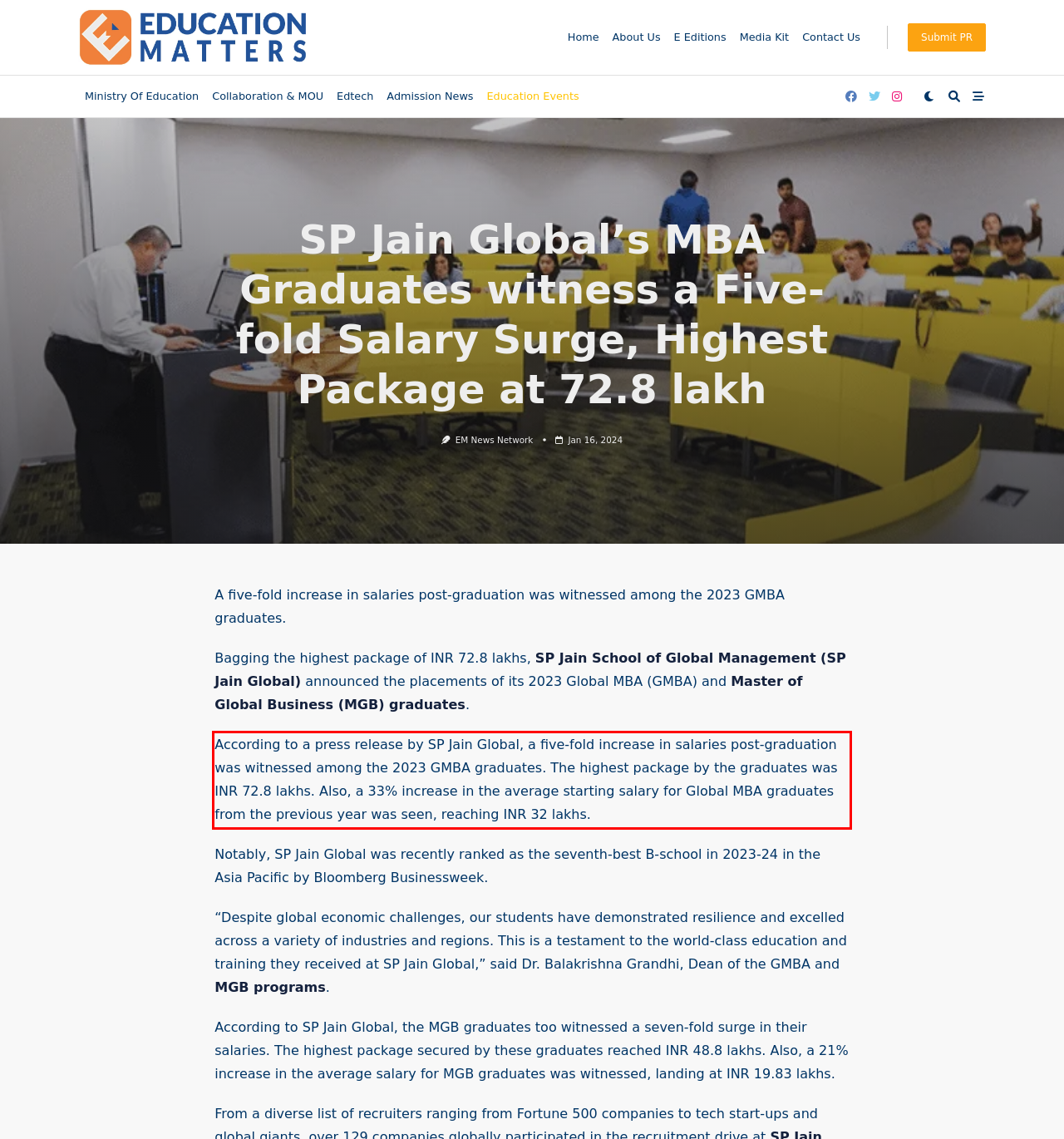Given the screenshot of the webpage, identify the red bounding box, and recognize the text content inside that red bounding box.

According to a press release by SP Jain Global, a five-fold increase in salaries post-graduation was witnessed among the 2023 GMBA graduates. The highest package by the graduates was INR 72.8 lakhs. Also, a 33% increase in the average starting salary for Global MBA graduates from the previous year was seen, reaching INR 32 lakhs.